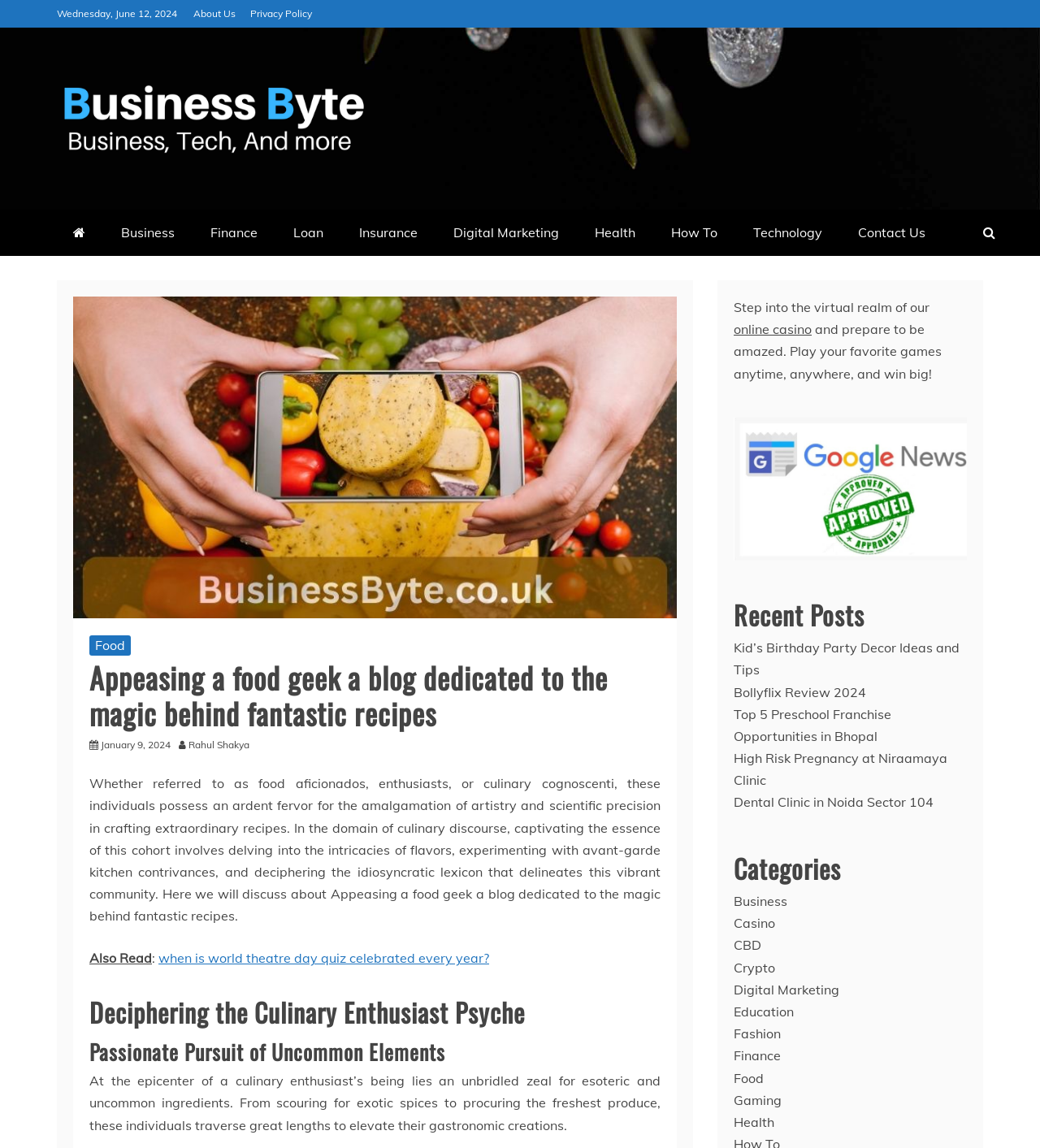Can you specify the bounding box coordinates of the area that needs to be clicked to fulfill the following instruction: "Read the blog post about Deciphering the Culinary Enthusiast Psyche"?

[0.086, 0.862, 0.635, 0.901]